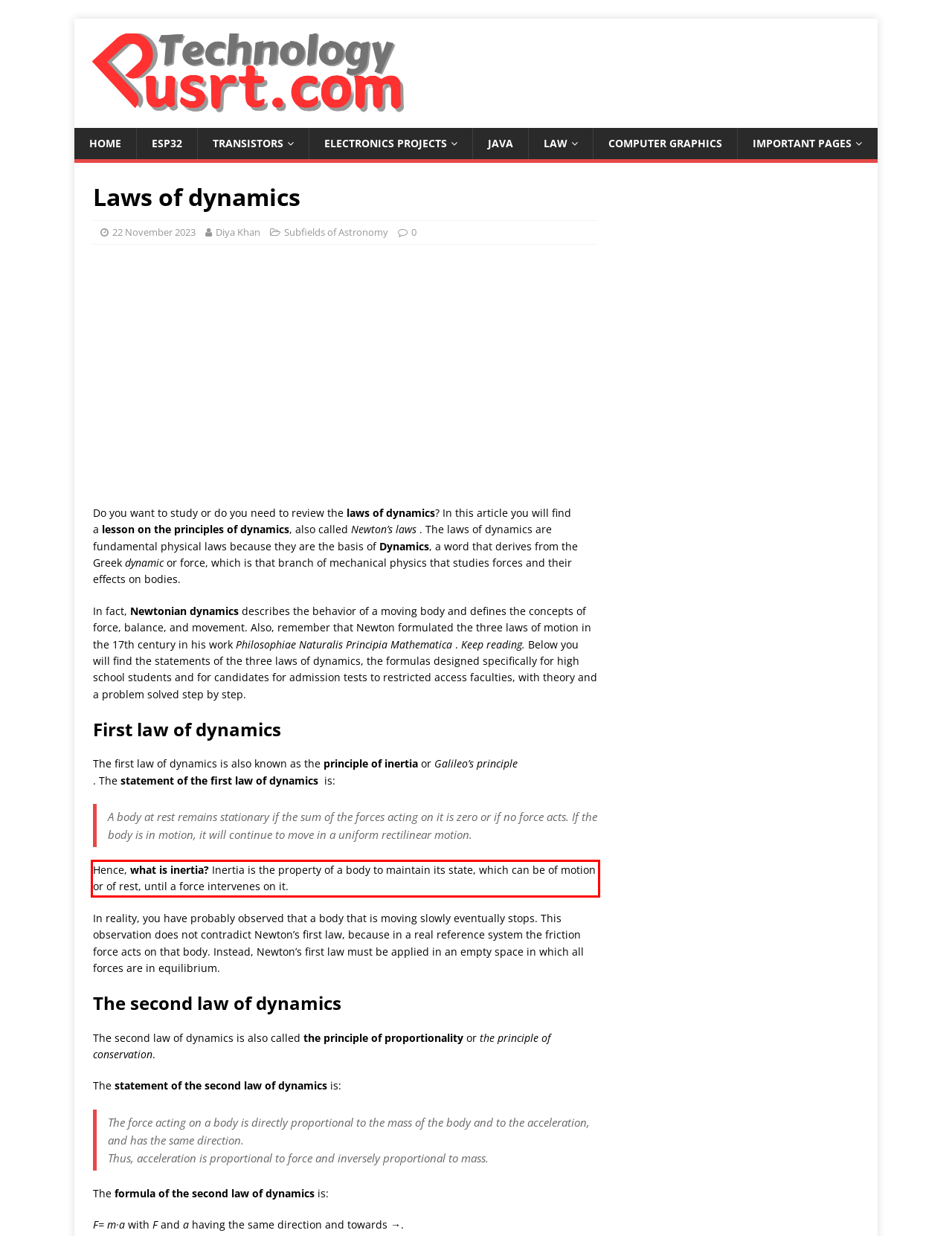Perform OCR on the text inside the red-bordered box in the provided screenshot and output the content.

Hence, what is inertia? Inertia is the property of a body to maintain its state, which can be of motion or of rest, until a force intervenes on it.